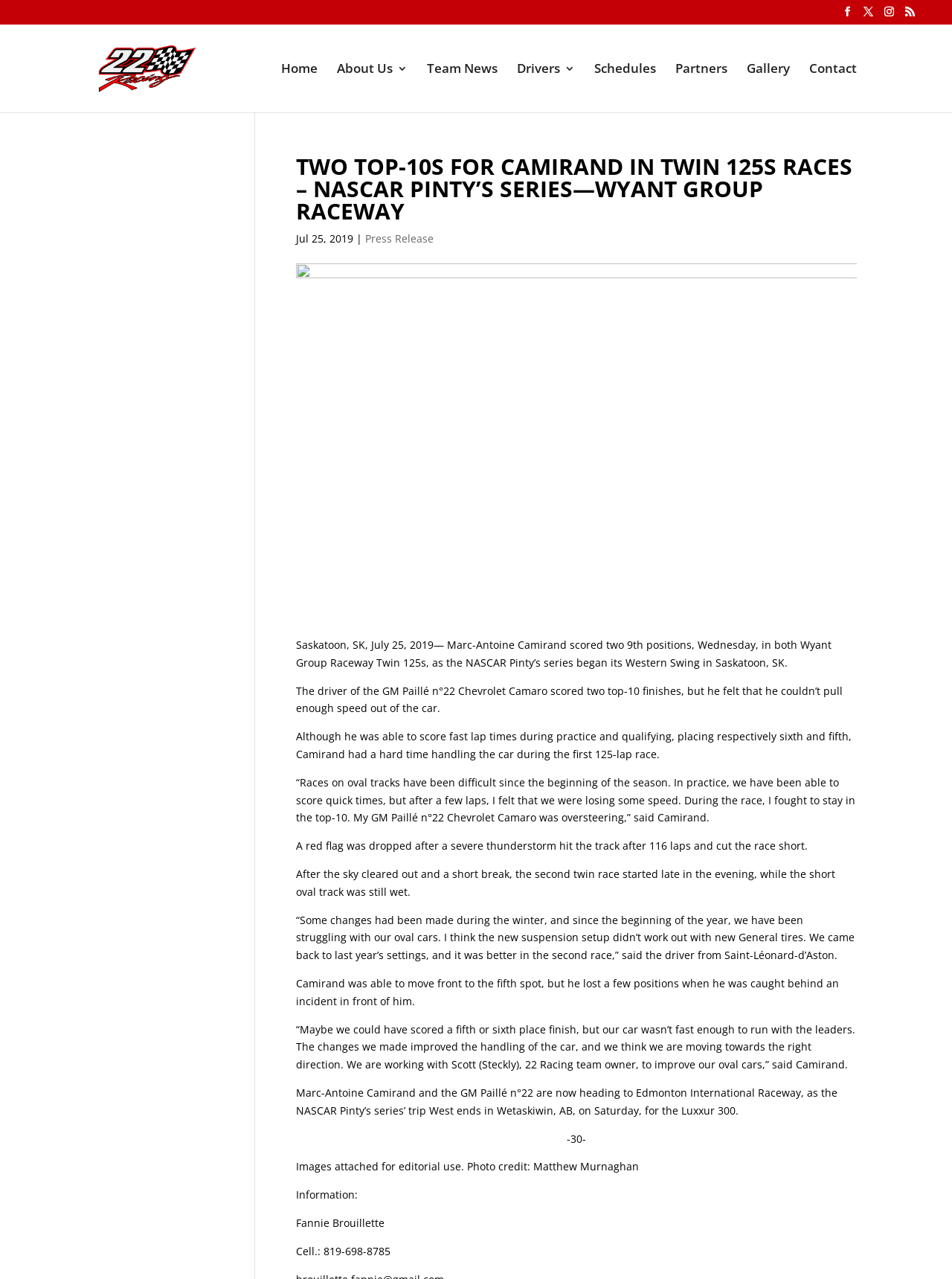For the given element description About Us, determine the bounding box coordinates of the UI element. The coordinates should follow the format (top-left x, top-left y, bottom-right x, bottom-right y) and be within the range of 0 to 1.

[0.354, 0.05, 0.428, 0.088]